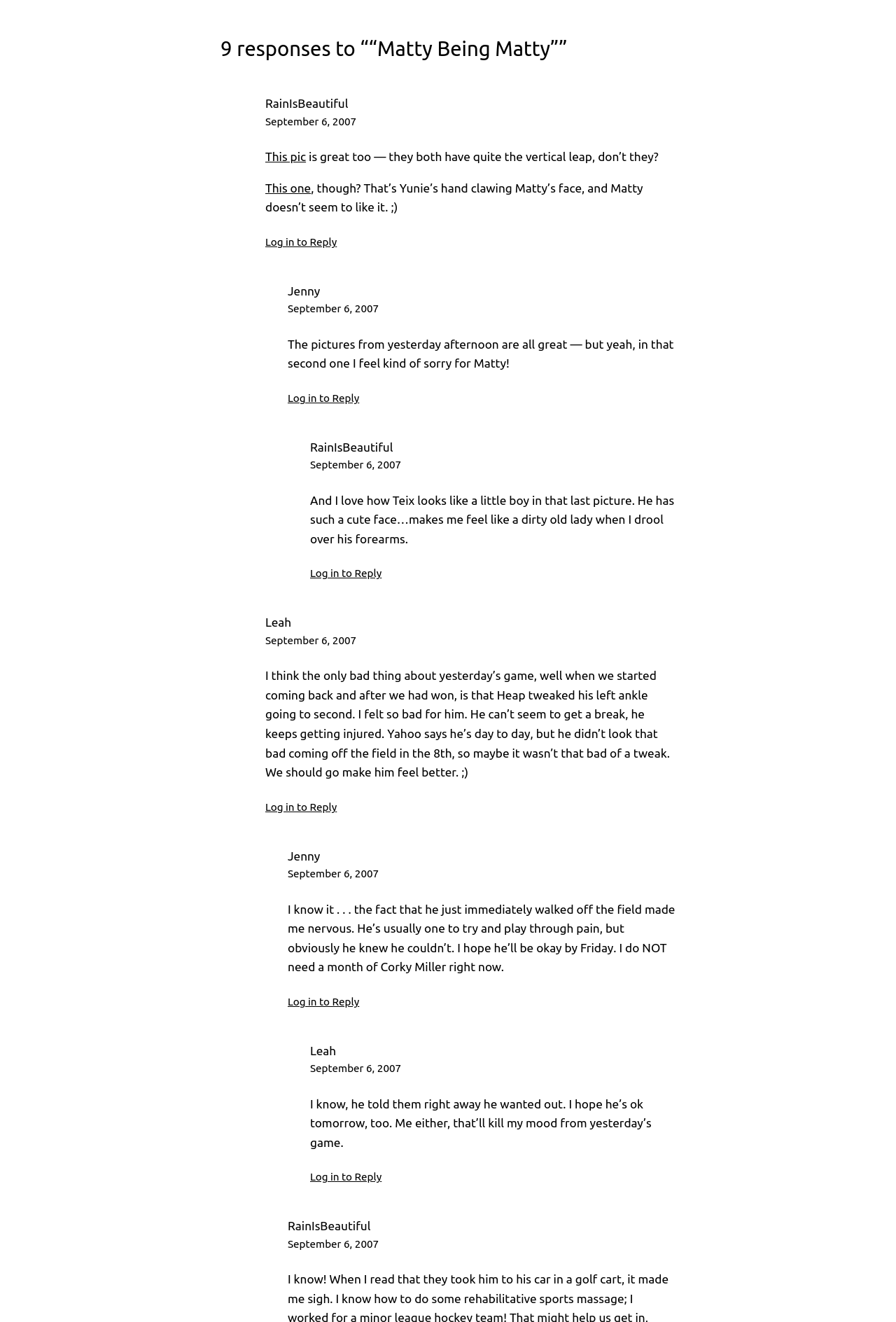Find the bounding box coordinates of the clickable element required to execute the following instruction: "View post details". Provide the coordinates as four float numbers between 0 and 1, i.e., [left, top, right, bottom].

[0.296, 0.087, 0.398, 0.096]